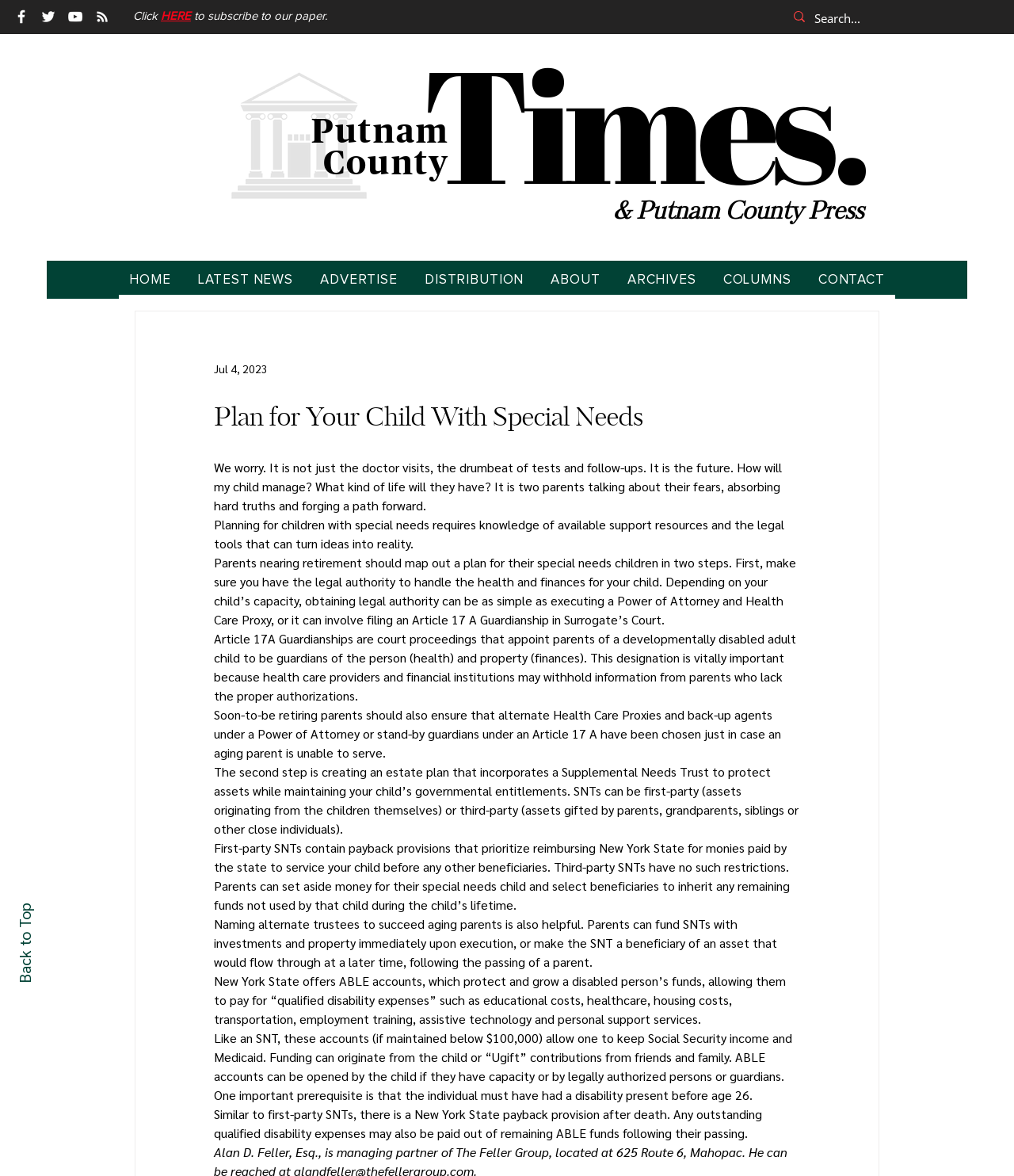Locate the bounding box coordinates of the clickable region to complete the following instruction: "Go to HOME."

[0.117, 0.226, 0.179, 0.251]